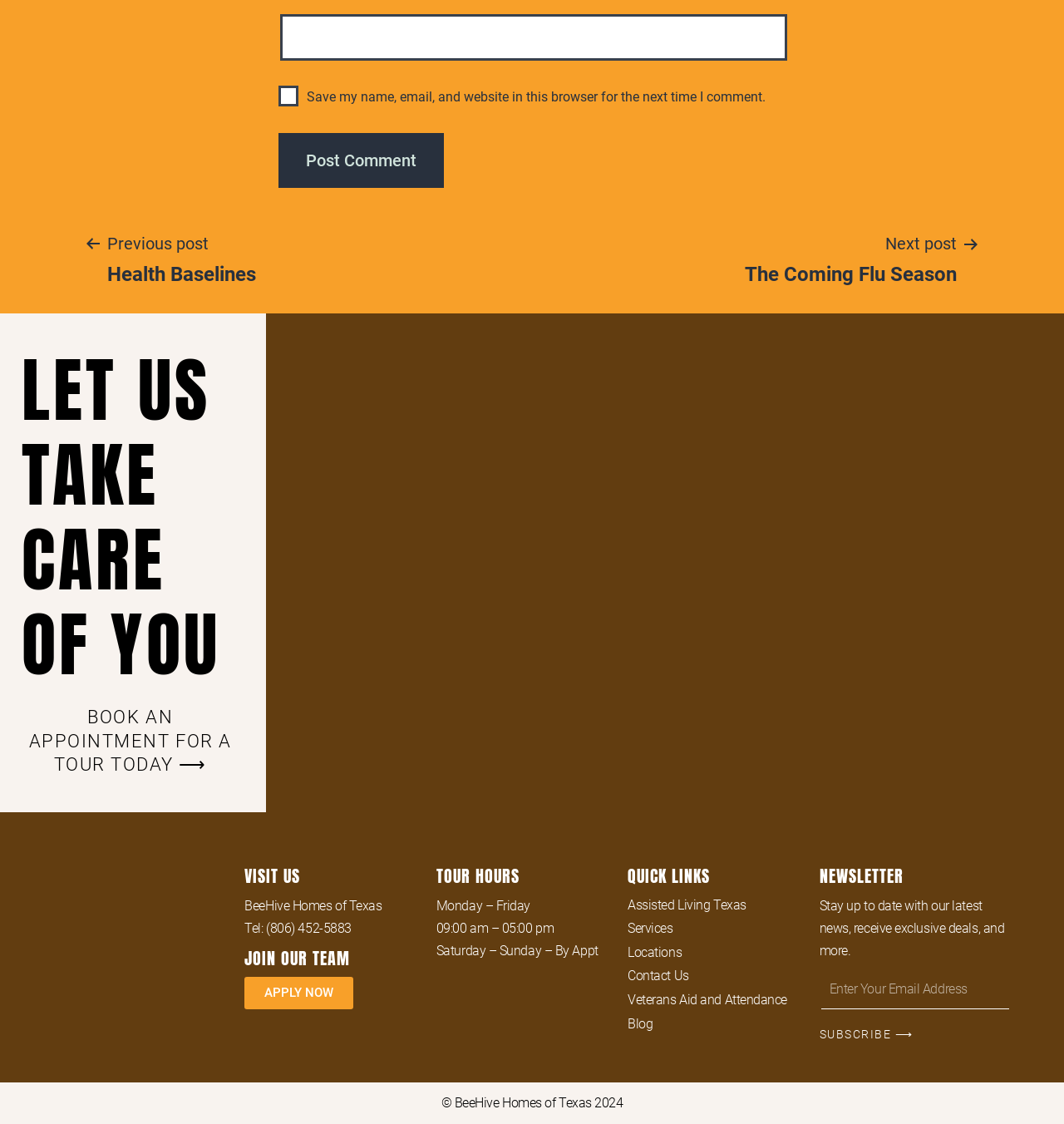Specify the bounding box coordinates of the area to click in order to follow the given instruction: "Book an appointment for a tour today."

[0.02, 0.628, 0.225, 0.692]